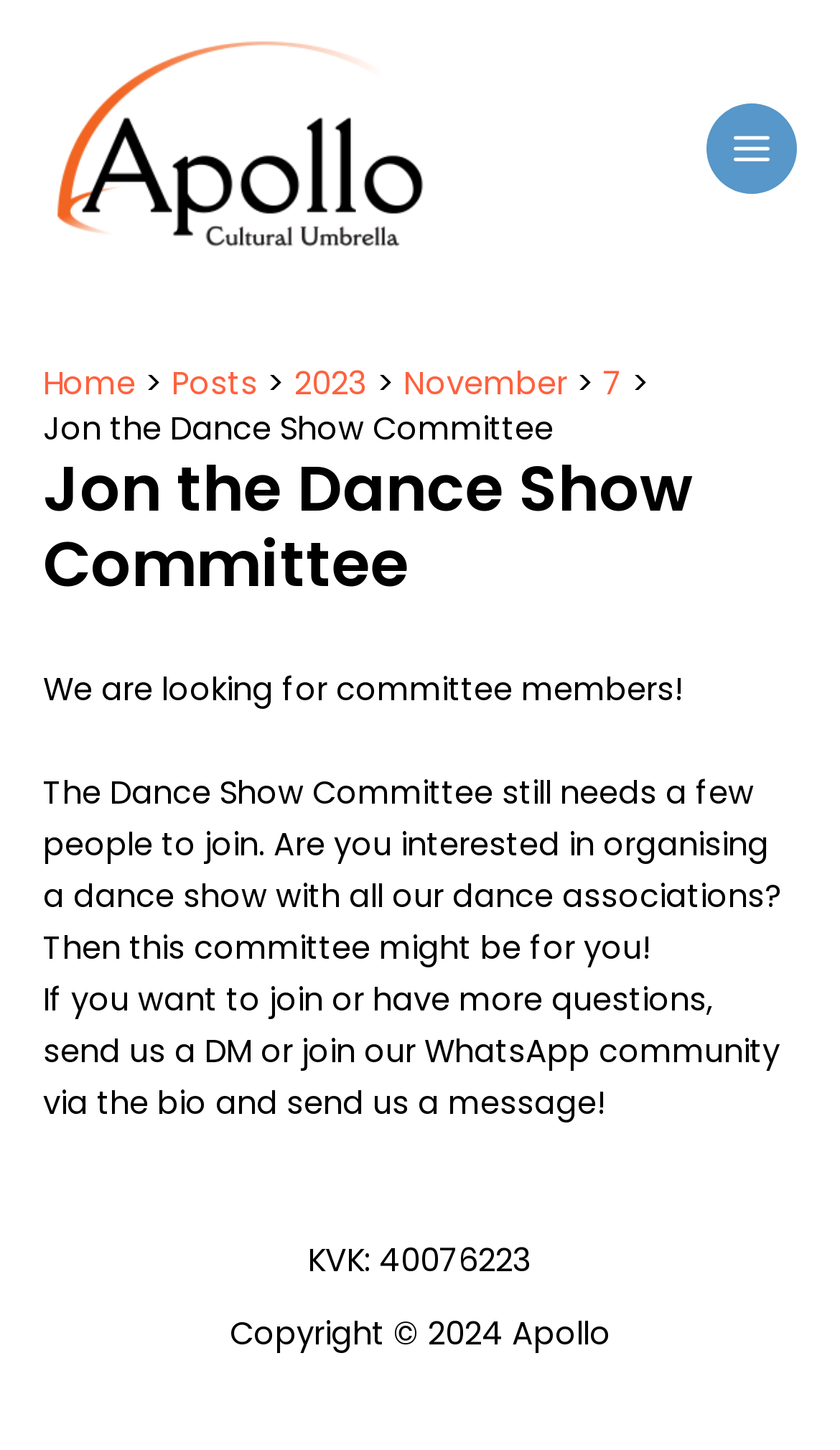What is the copyright year of the webpage?
Analyze the image and deliver a detailed answer to the question.

I found the answer by looking at the StaticText element with the text 'Copyright © 2024 Apollo'.